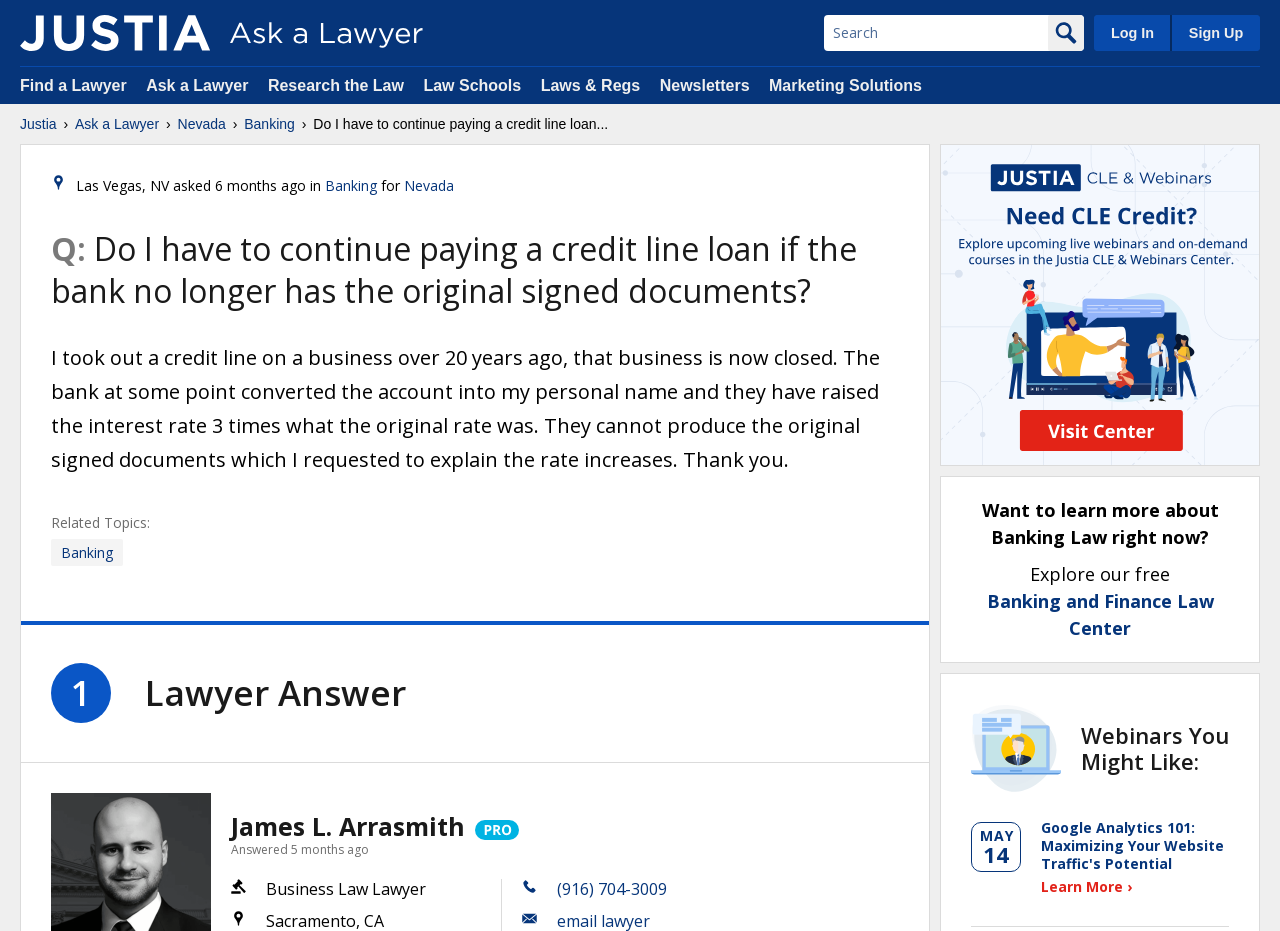Determine the bounding box coordinates of the region to click in order to accomplish the following instruction: "Ask a lawyer a question". Provide the coordinates as four float numbers between 0 and 1, specifically [left, top, right, bottom].

[0.114, 0.083, 0.198, 0.101]